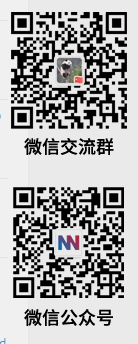Based on the image, provide a detailed response to the question:
What does '微信公众号' translate to?

The Chinese characters '微信公众号' accompanying the second QR code translate to 'WeChat public account', suggesting a platform for sharing information, updates, or services related to the entity it represents.